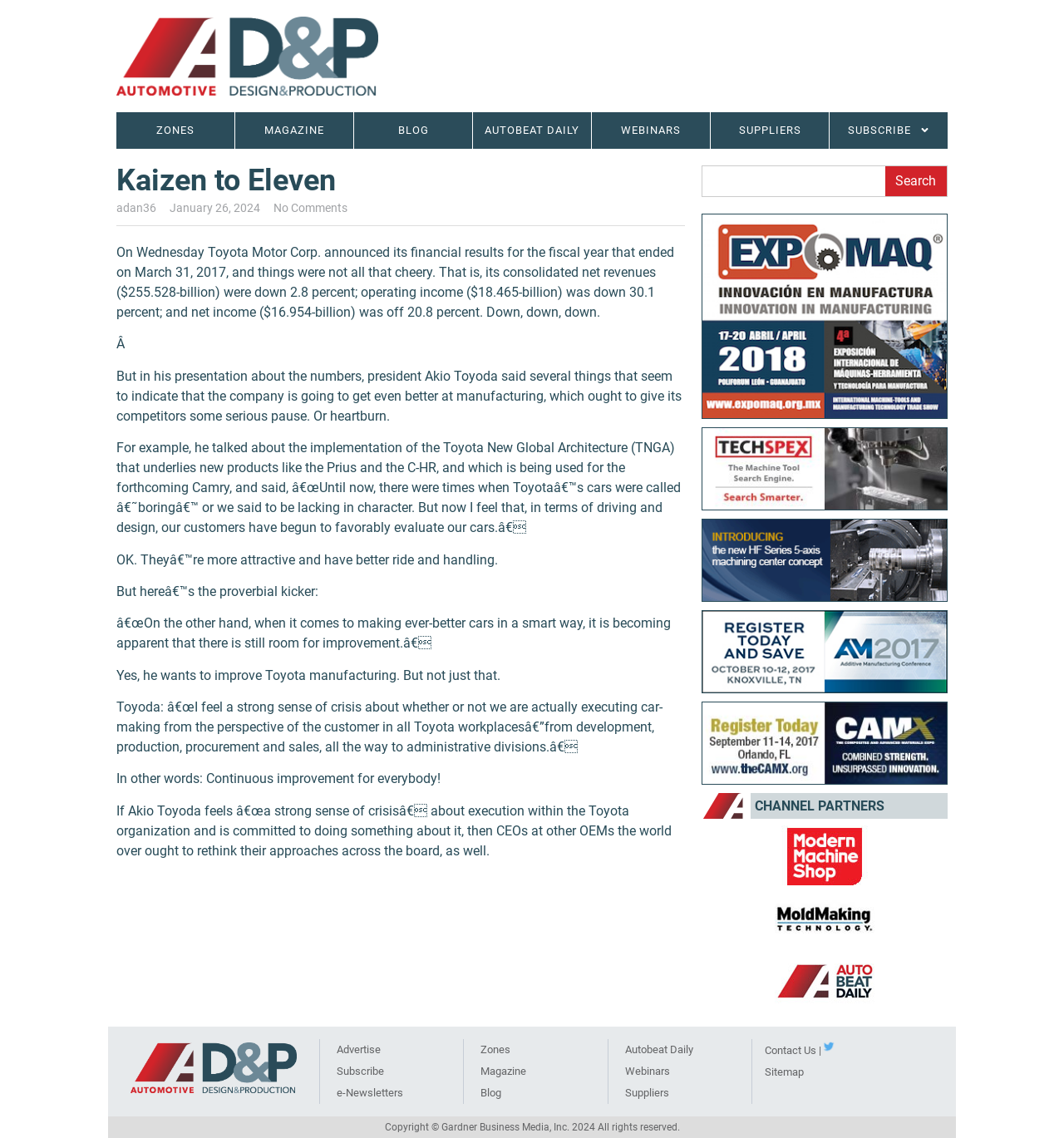What is the company mentioned in the article?
Give a one-word or short-phrase answer derived from the screenshot.

Toyota